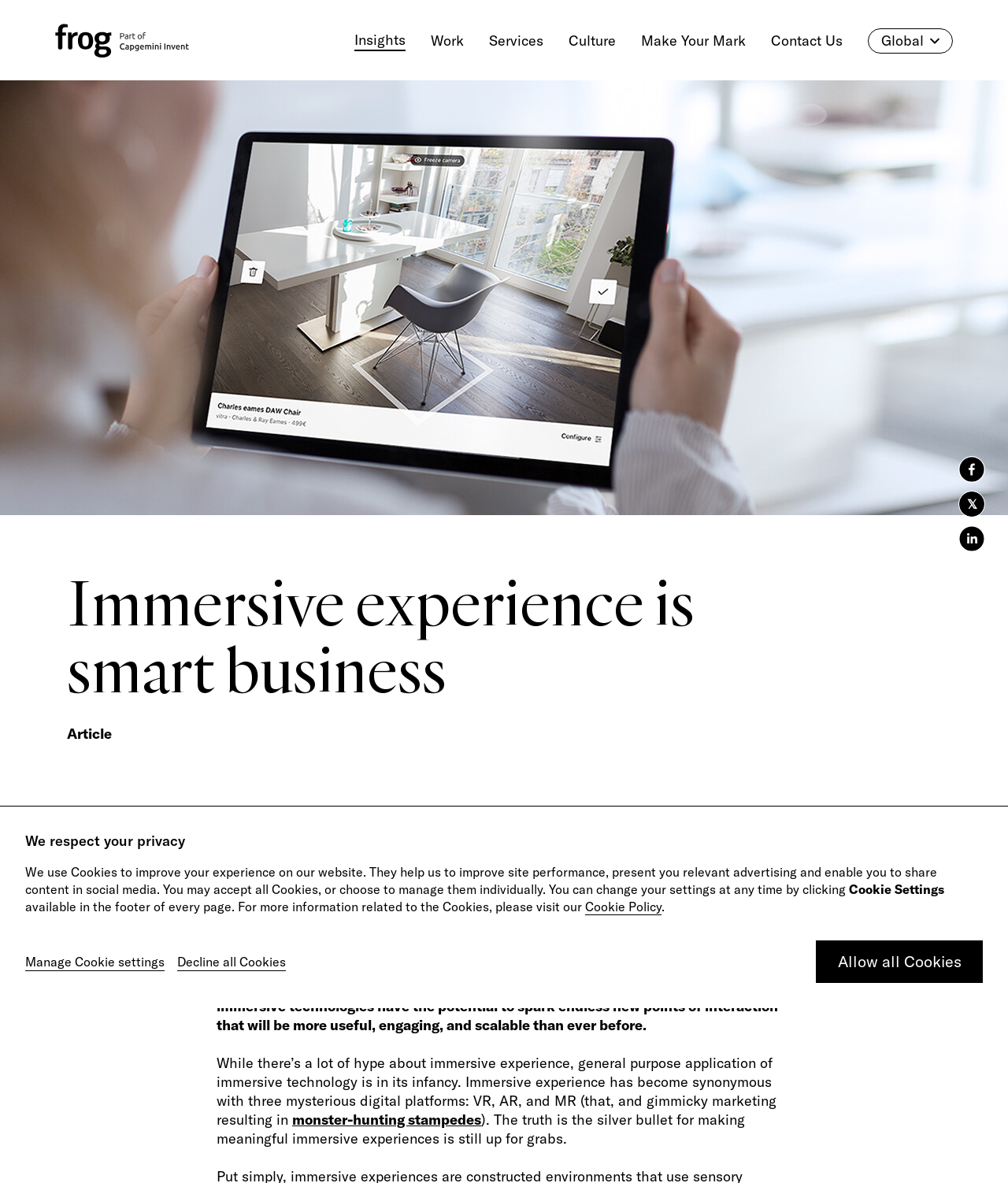With reference to the screenshot, provide a detailed response to the question below:
What is the expected market size of AR and VR?

I found the expected market size of AR and VR by looking at the link element that contains the text 'AR and VR are expected to grow into a $108 billion market by 2021'. This suggests that the expected market size of AR and VR is $108 billion.